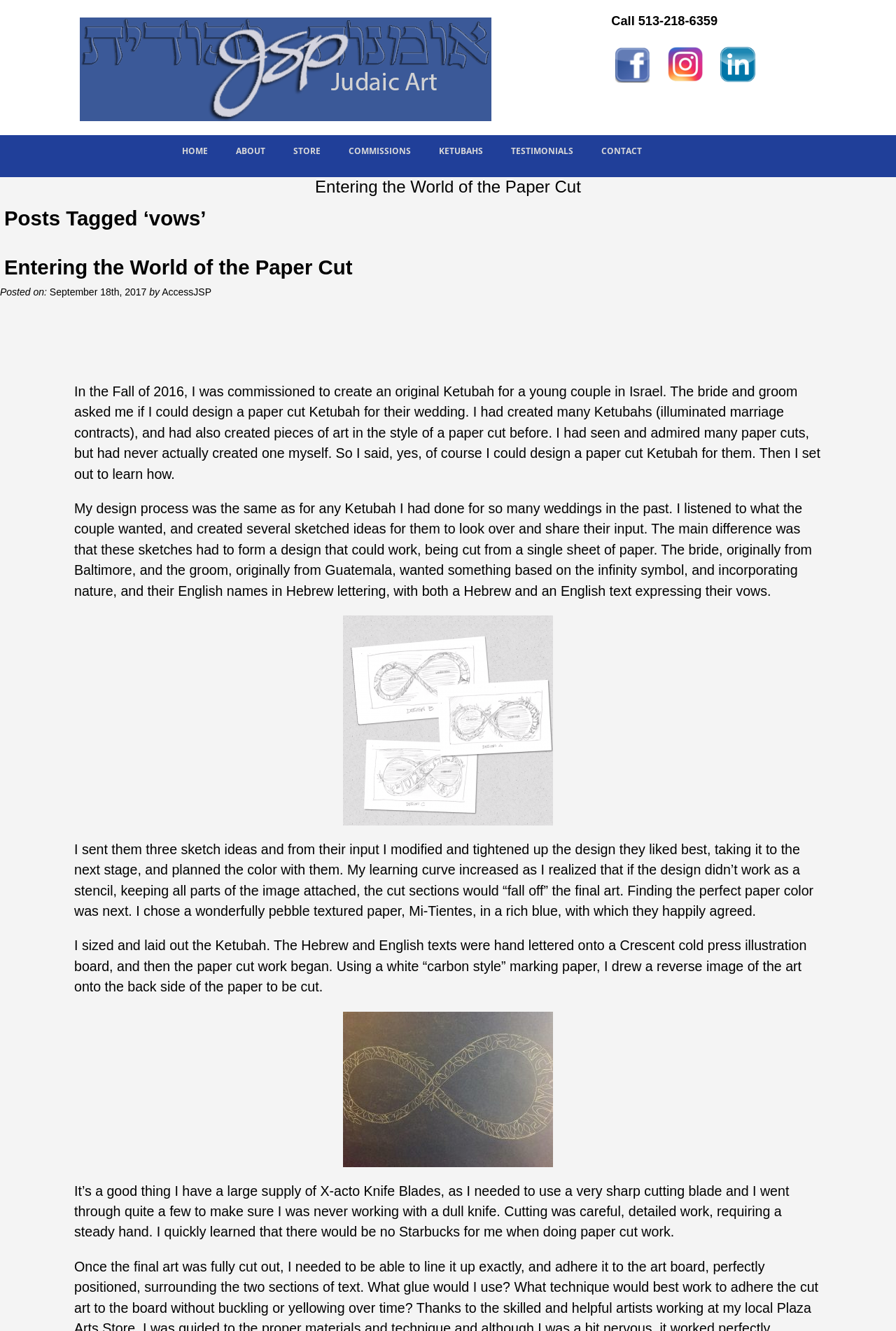What is the title of the first post on the webpage?
Look at the image and provide a short answer using one word or a phrase.

Entering the World of the Paper Cut